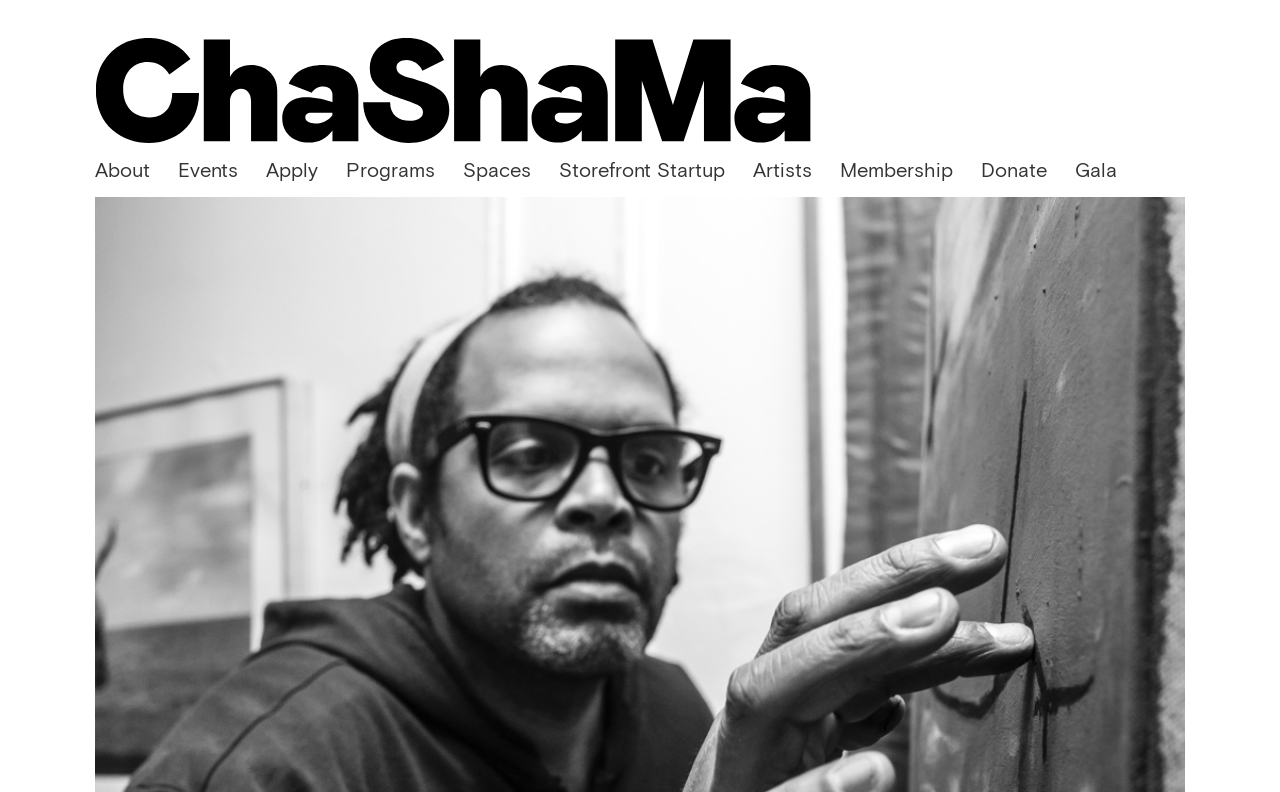Answer the following inquiry with a single word or phrase:
What is the first link on the top navigation bar?

About